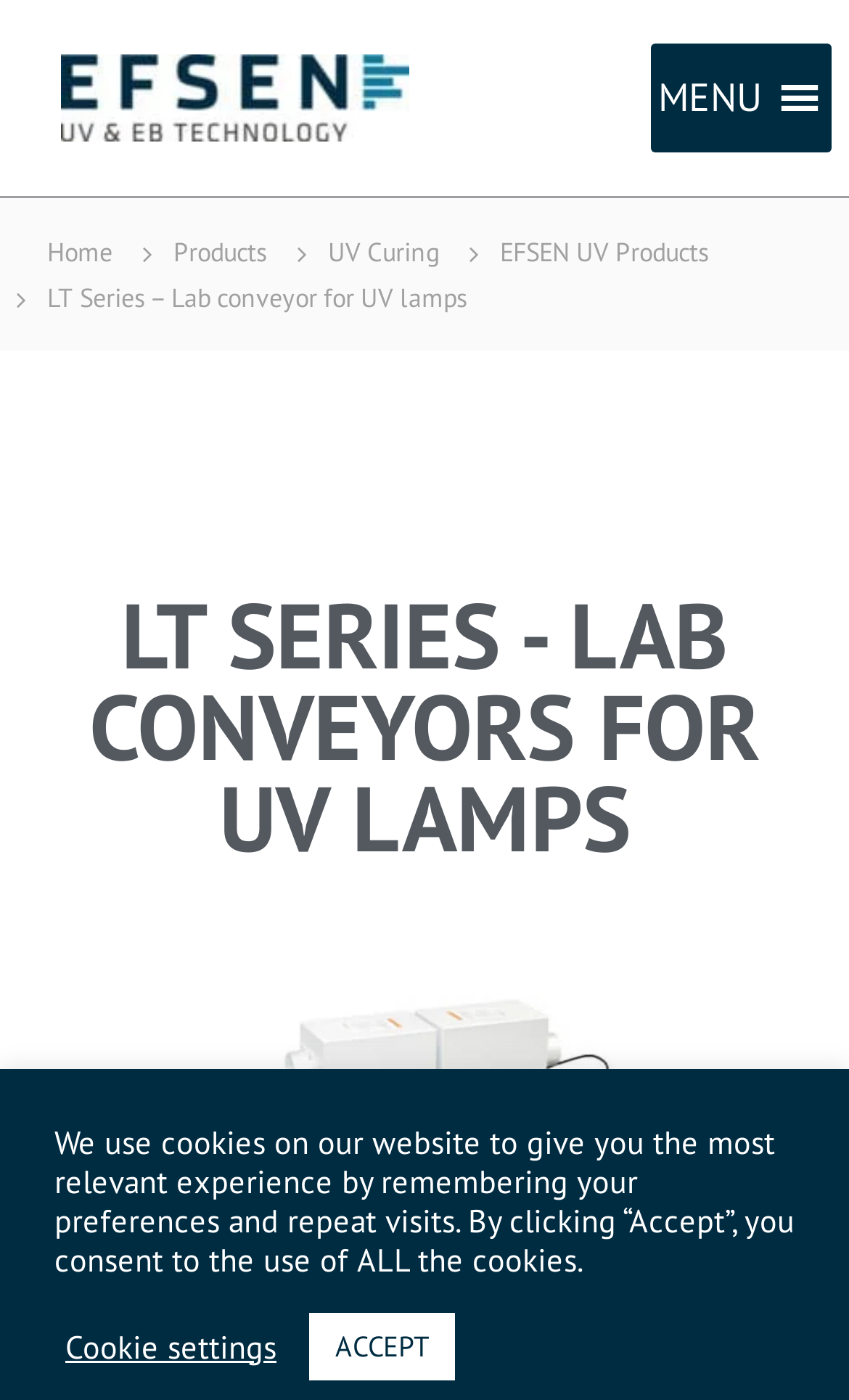Could you identify the text that serves as the heading for this webpage?

LT SERIES - LAB CONVEYORS FOR UV LAMPS